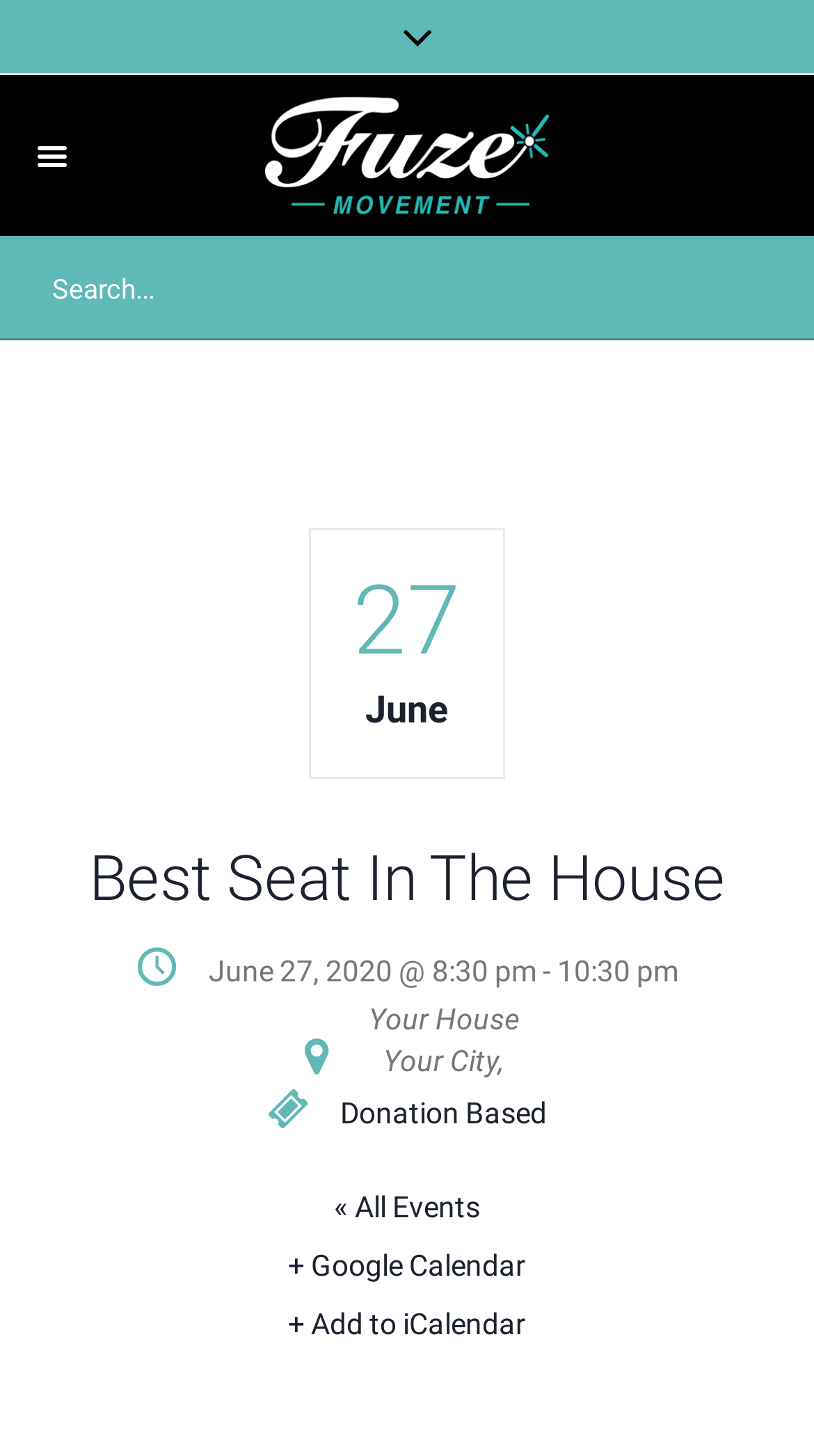Find the bounding box coordinates corresponding to the UI element with the description: "+ Add to iCalendar". The coordinates should be formatted as [left, top, right, bottom], with values as floats between 0 and 1.

[0.354, 0.895, 0.646, 0.924]